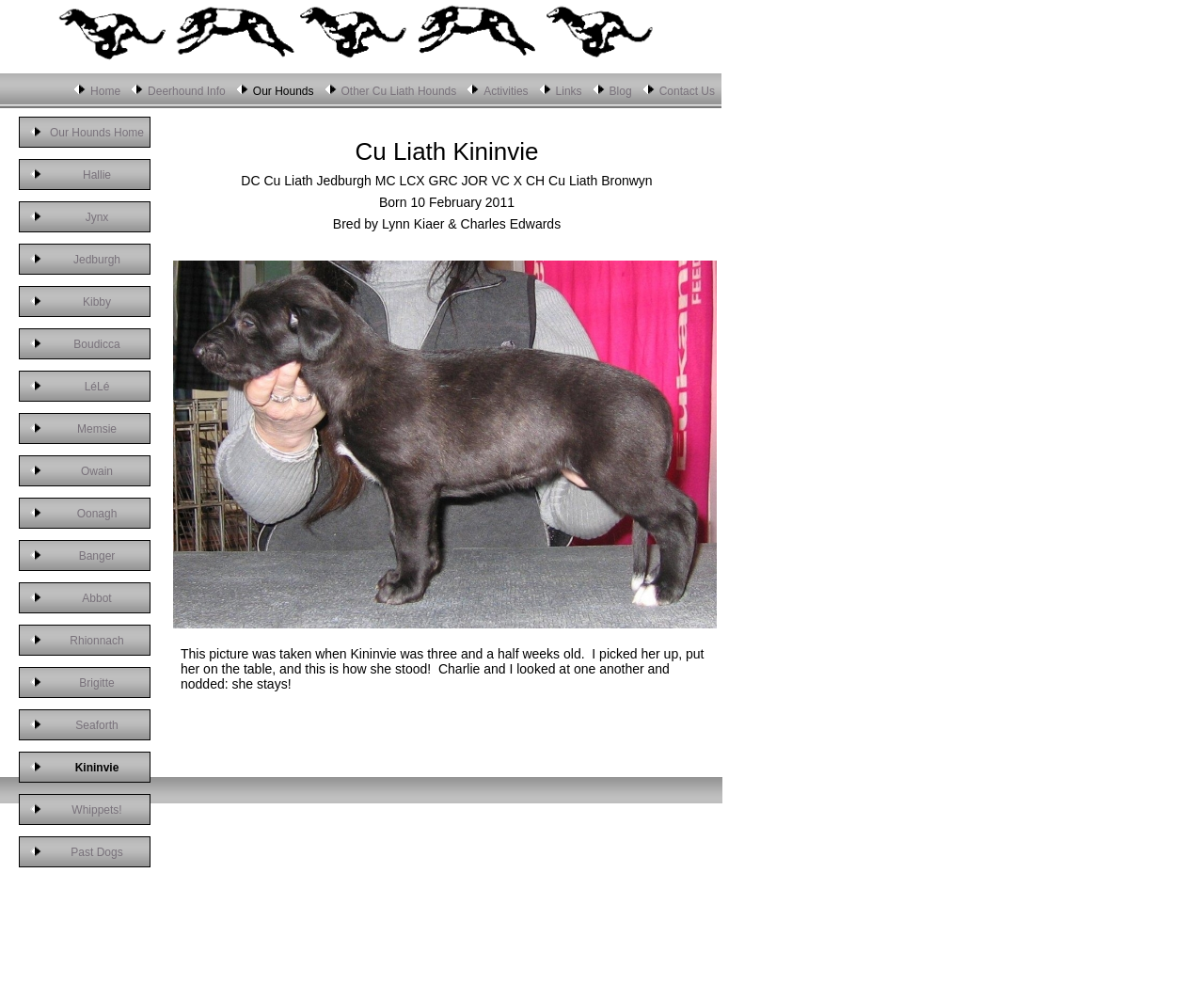What is the main heading displayed on the webpage? Please provide the text.

Cu Liath Kininvie